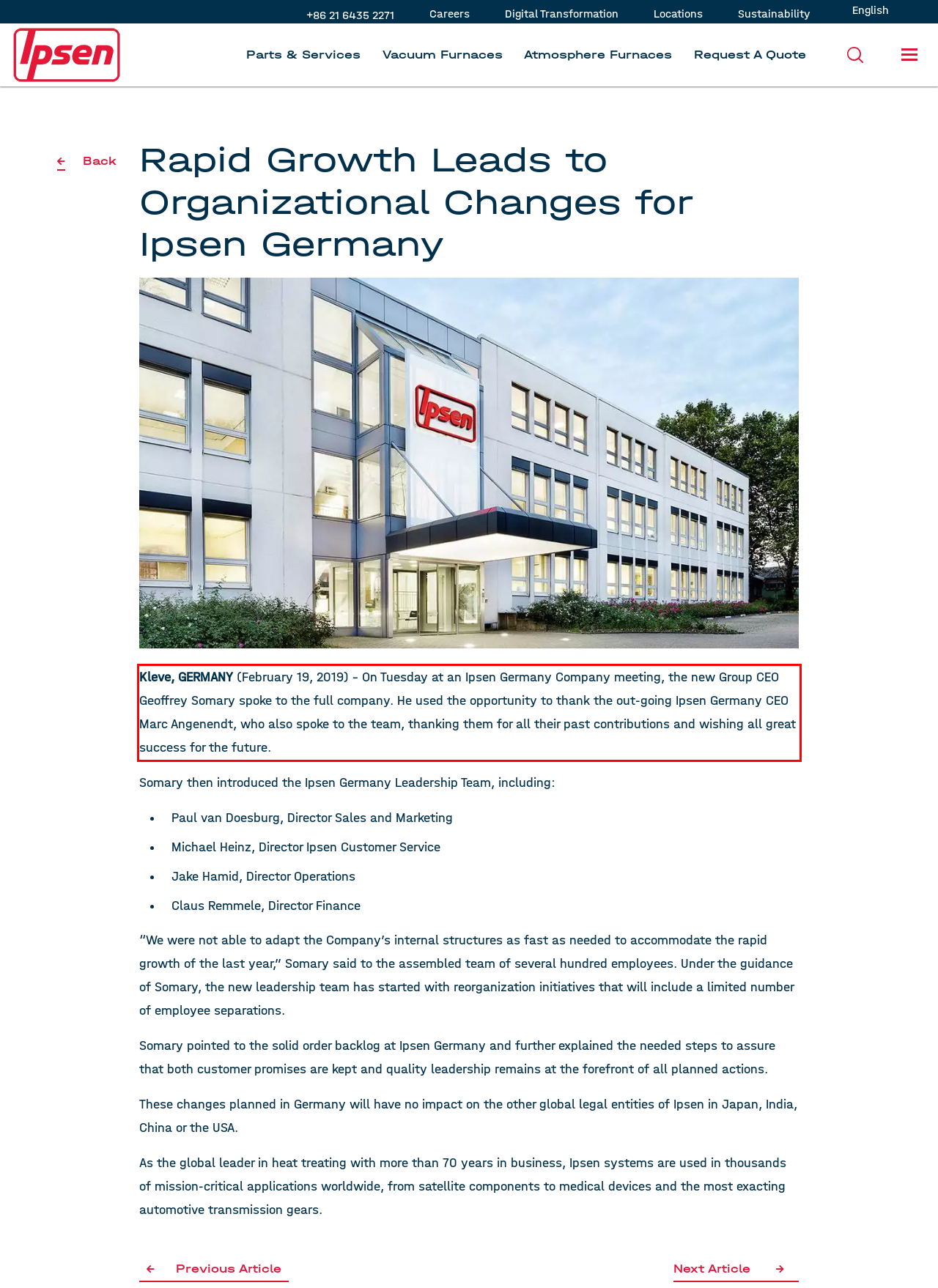There is a screenshot of a webpage with a red bounding box around a UI element. Please use OCR to extract the text within the red bounding box.

Kleve, GERMANY (February 19, 2019) – On Tuesday at an Ipsen Germany Company meeting, the new Group CEO Geoffrey Somary spoke to the full company. He used the opportunity to thank the out-going Ipsen Germany CEO Marc Angenendt, who also spoke to the team, thanking them for all their past contributions and wishing all great success for the future.